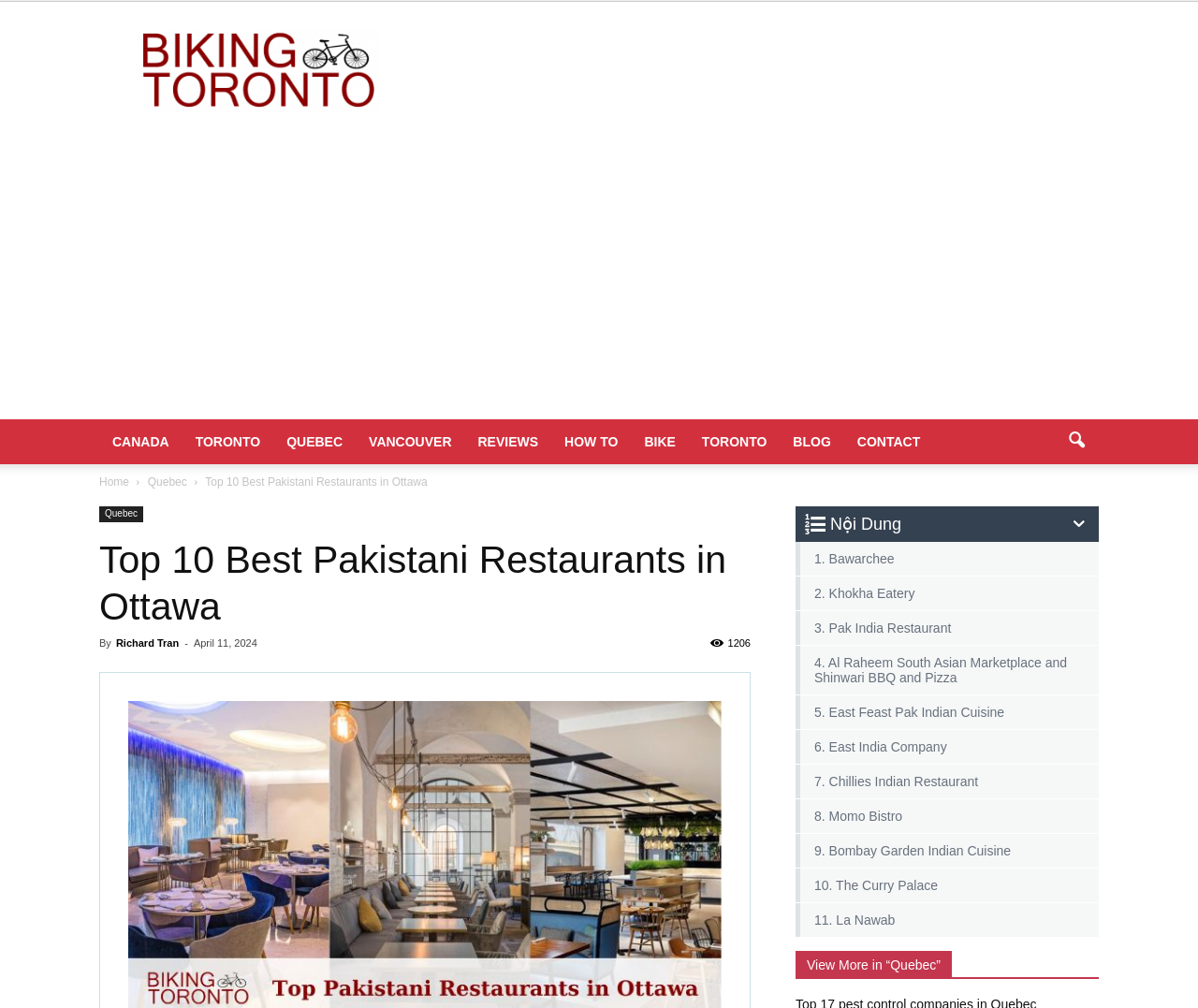What is the category of the link 'REVIEWS'? Examine the screenshot and reply using just one word or a brief phrase.

Category